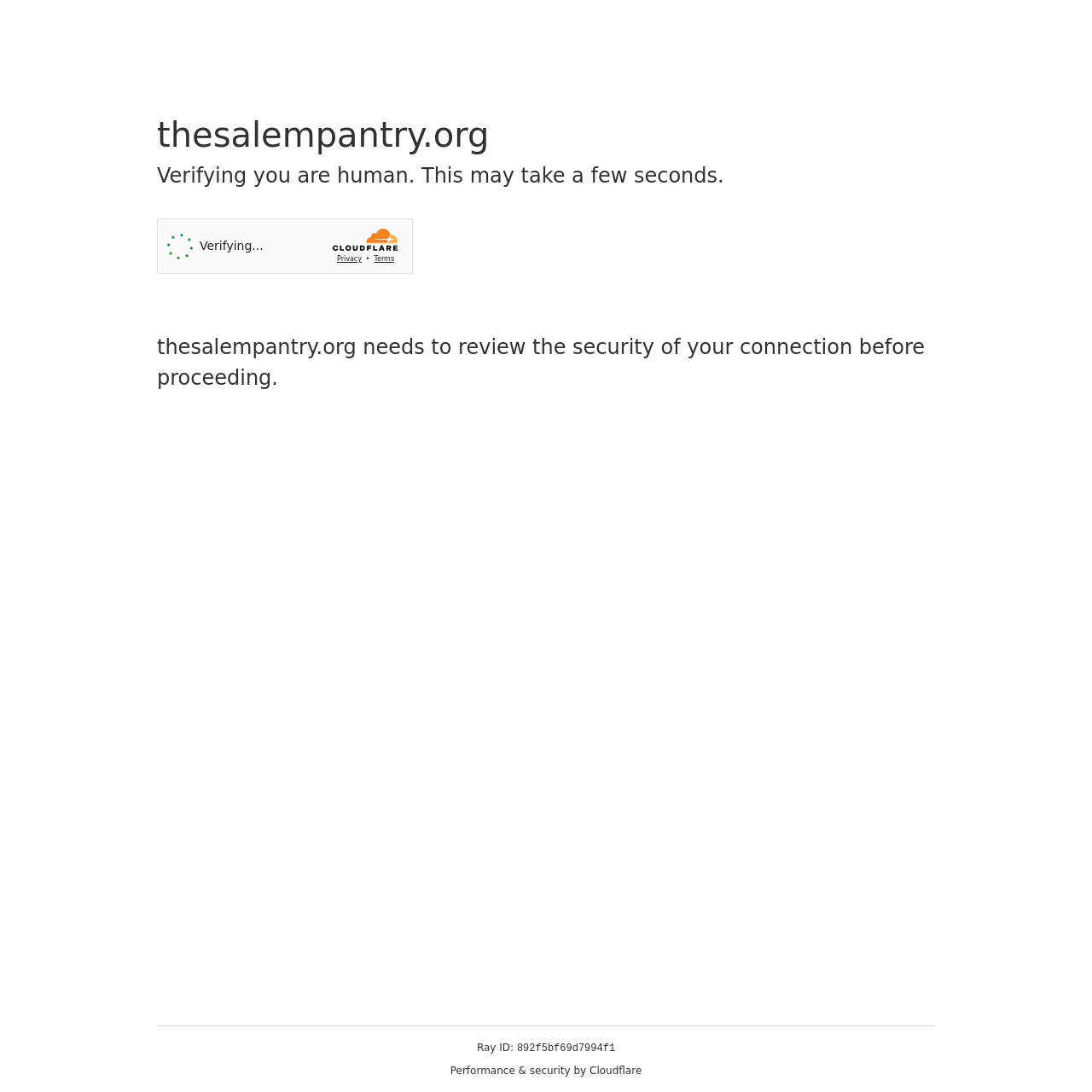Using the details in the image, give a detailed response to the question below:
What is the purpose of the security challenge?

The security challenge is presented by Cloudflare to review the security of the user's connection before proceeding to the website, as stated in the text 'thesalempantry.org needs to review the security of your connection before proceeding.'